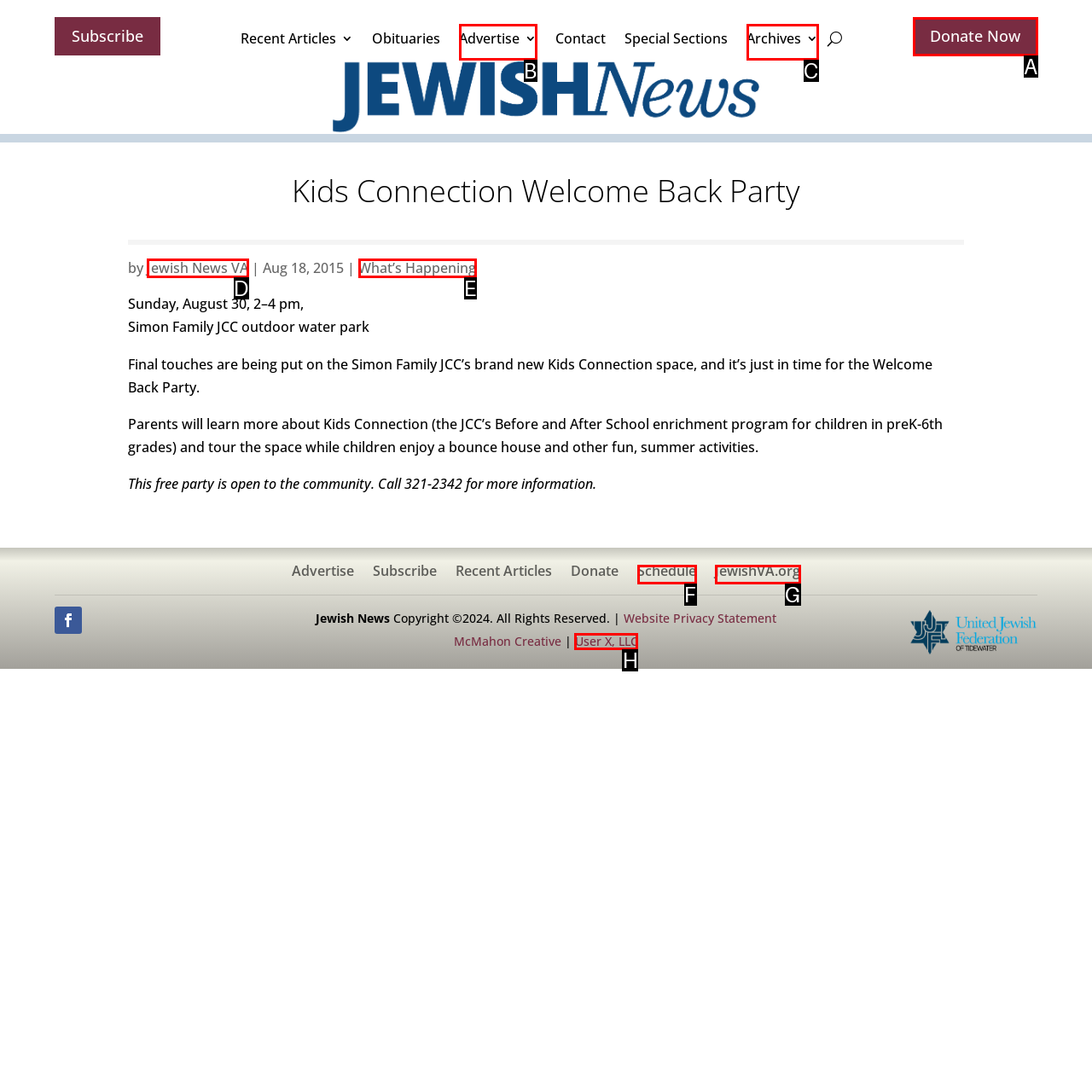Tell me which letter corresponds to the UI element that should be clicked to fulfill this instruction: Donate to Jewish News
Answer using the letter of the chosen option directly.

A